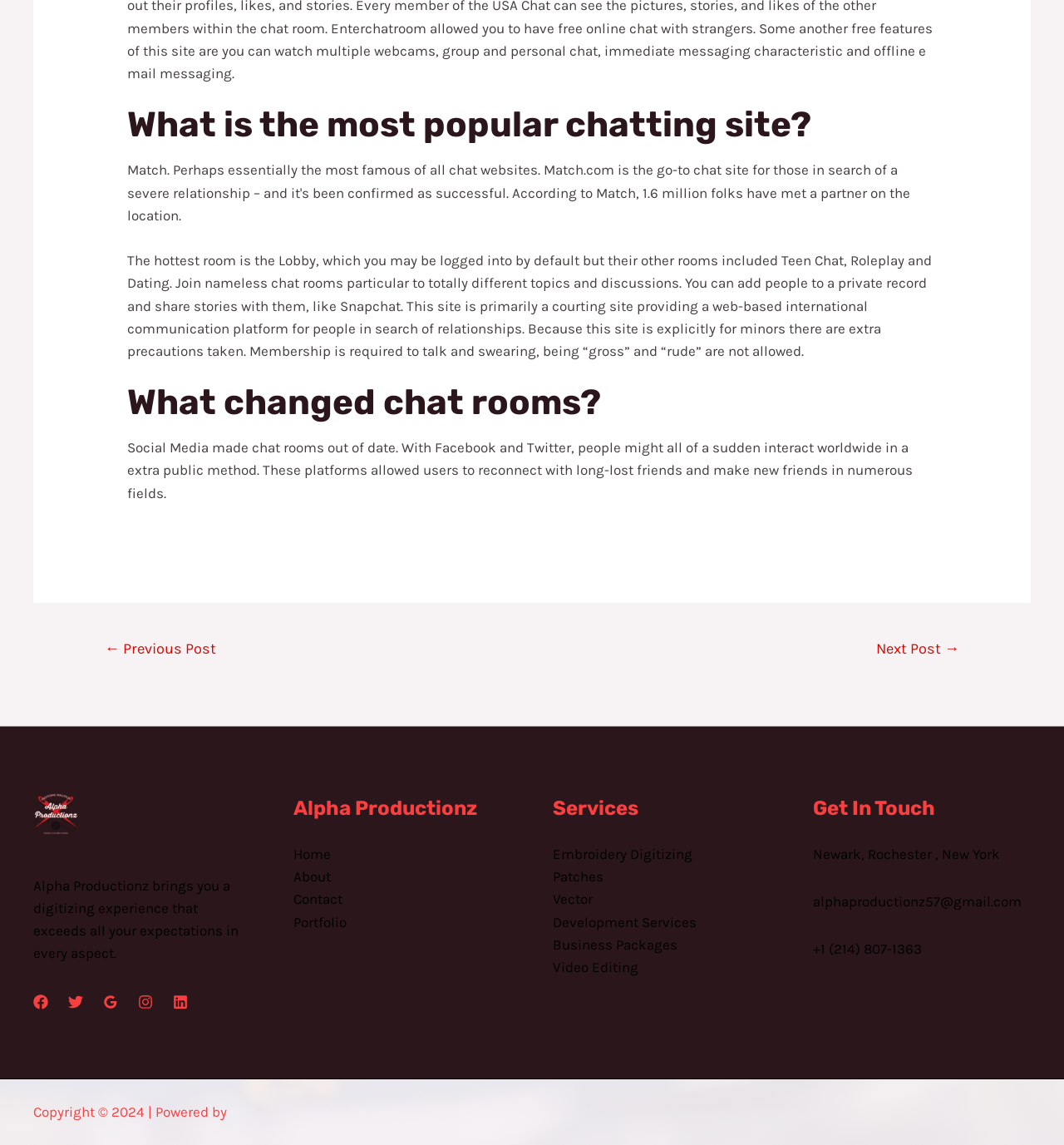What is the topic of the first heading?
Based on the screenshot, answer the question with a single word or phrase.

Chatting site